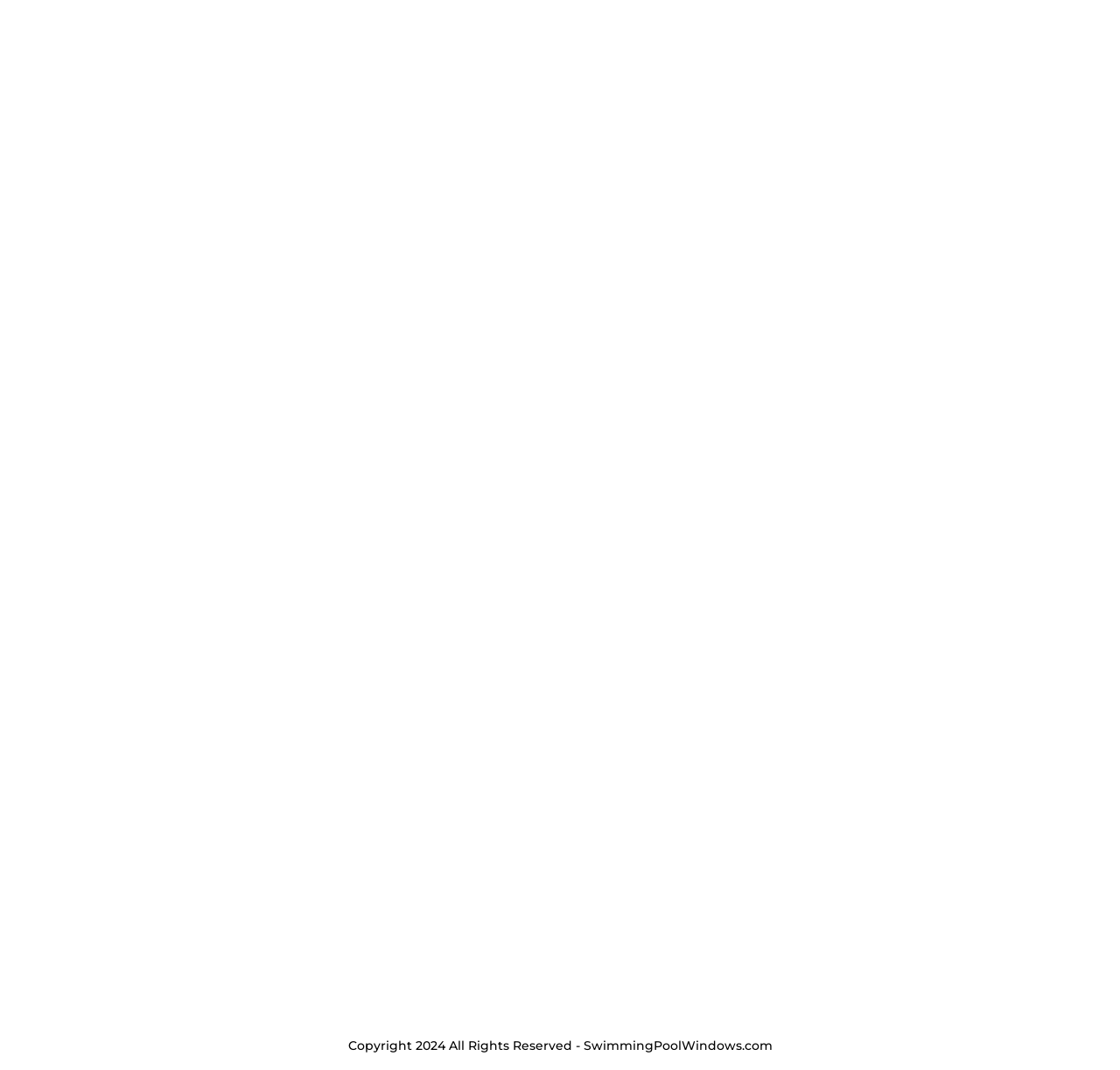What is above the 'CLICK HERE' link?
Based on the screenshot, provide a one-word or short-phrase response.

Image